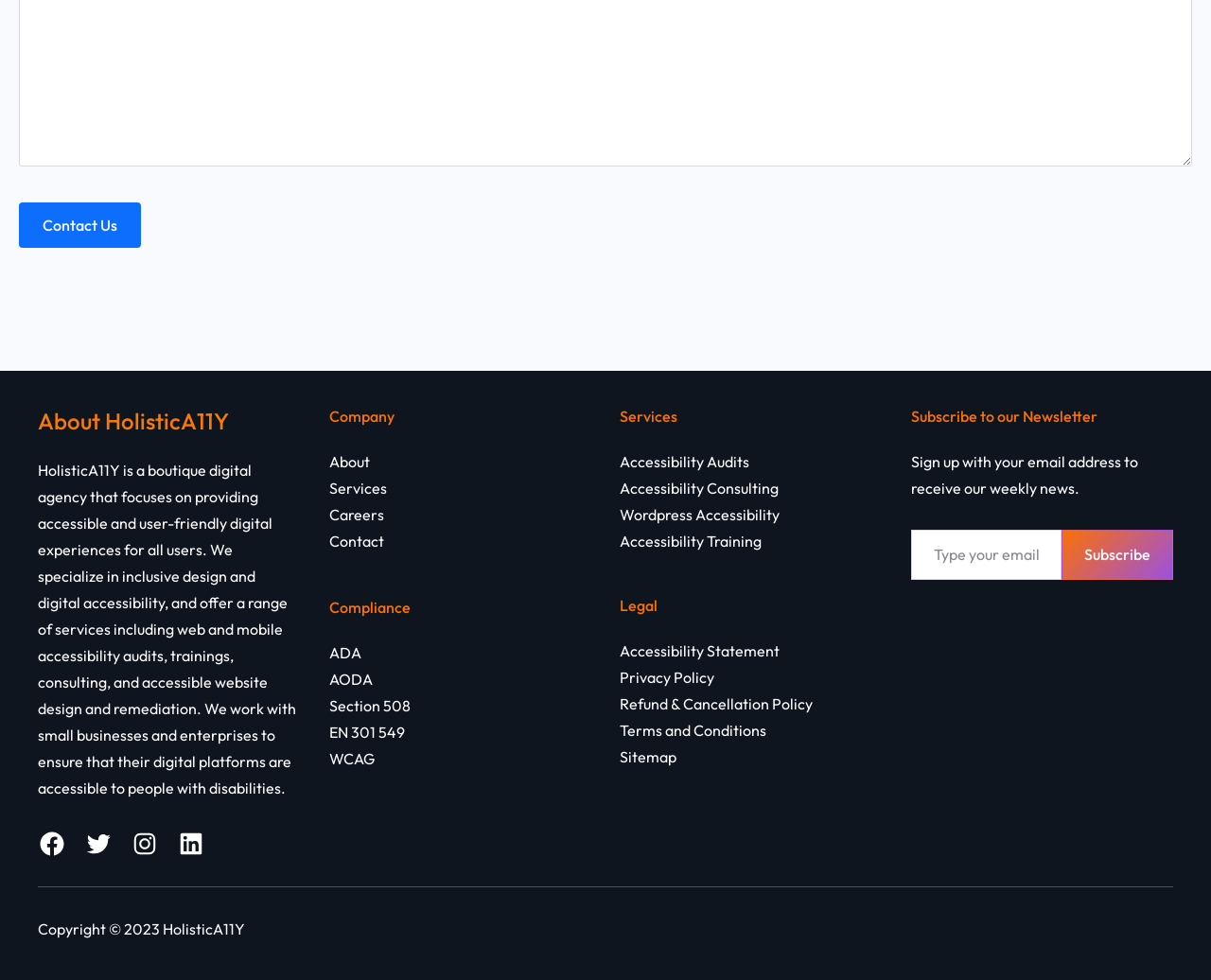Please pinpoint the bounding box coordinates for the region I should click to adhere to this instruction: "Subscribe to the newsletter".

[0.877, 0.541, 0.969, 0.591]